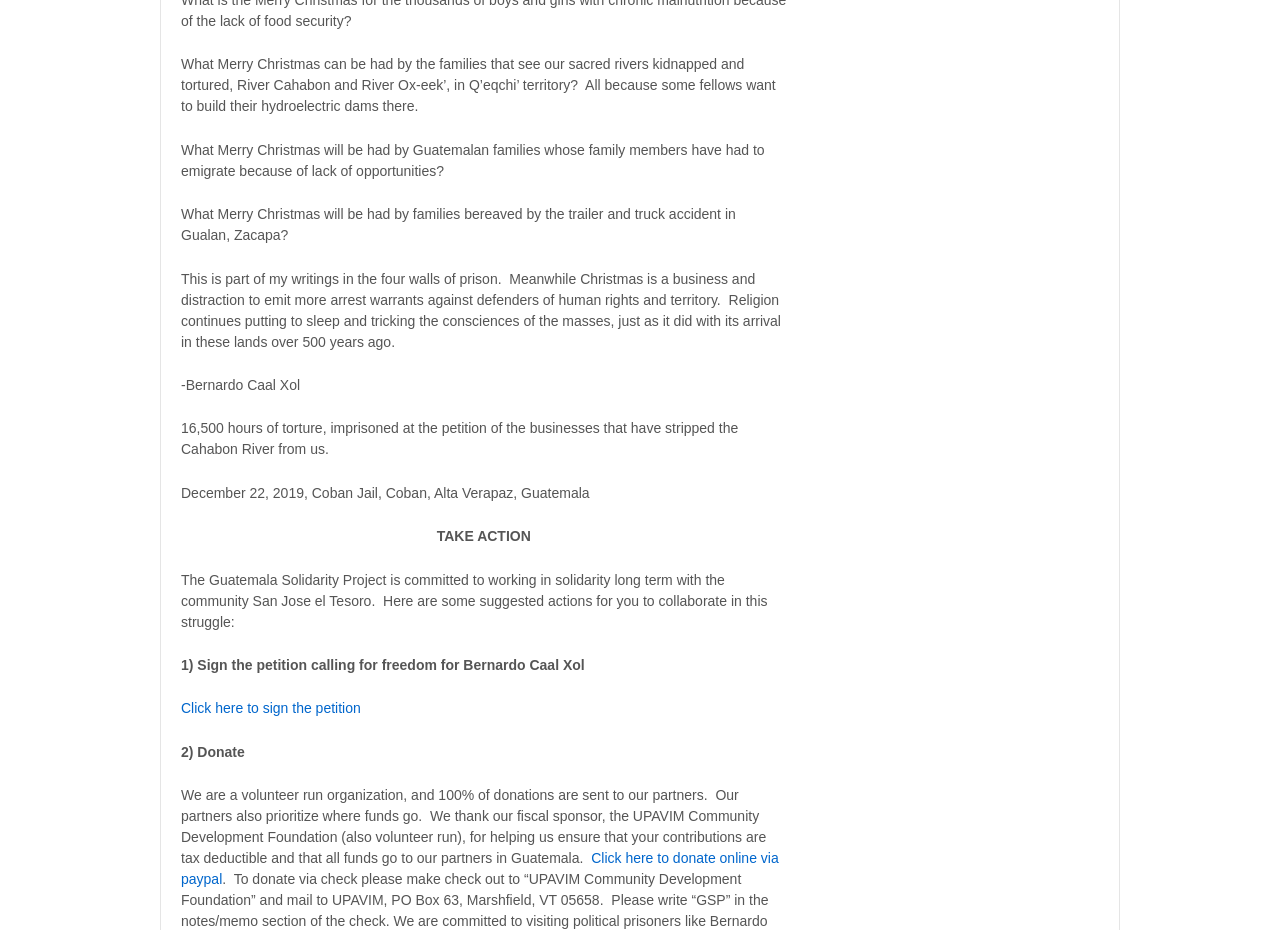What is the purpose of the link 'Click here to sign the petition'?
Using the image, provide a detailed and thorough answer to the question.

The link 'Click here to sign the petition' is mentioned as one of the suggested actions to collaborate in the struggle. The text preceding the link mentions that Bernardo Caal Xol is imprisoned, implying that the purpose of the petition is to call for his freedom.